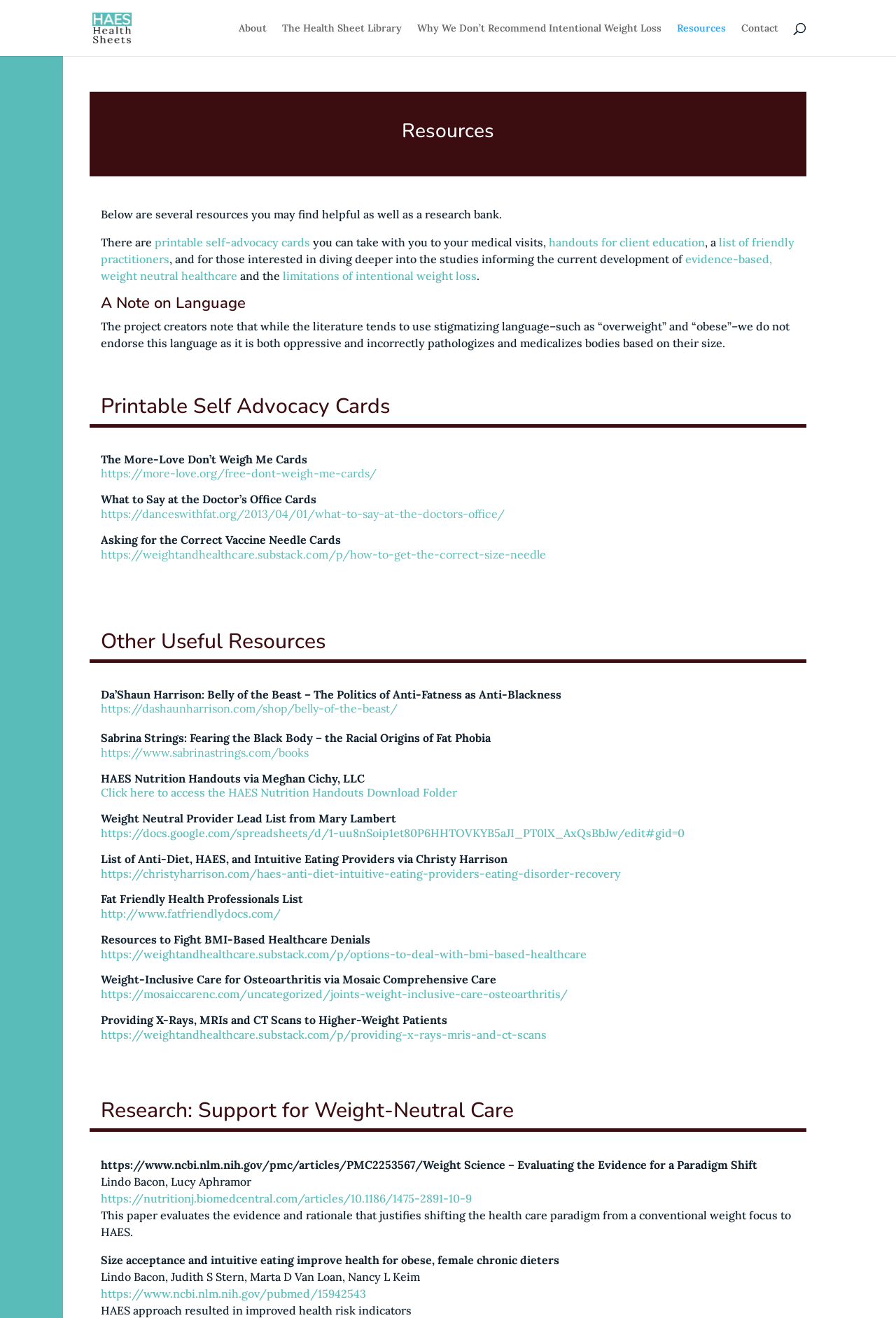Please locate the bounding box coordinates of the element that needs to be clicked to achieve the following instruction: "Read the 'A Note on Language' section". The coordinates should be four float numbers between 0 and 1, i.e., [left, top, right, bottom].

[0.112, 0.224, 0.888, 0.241]